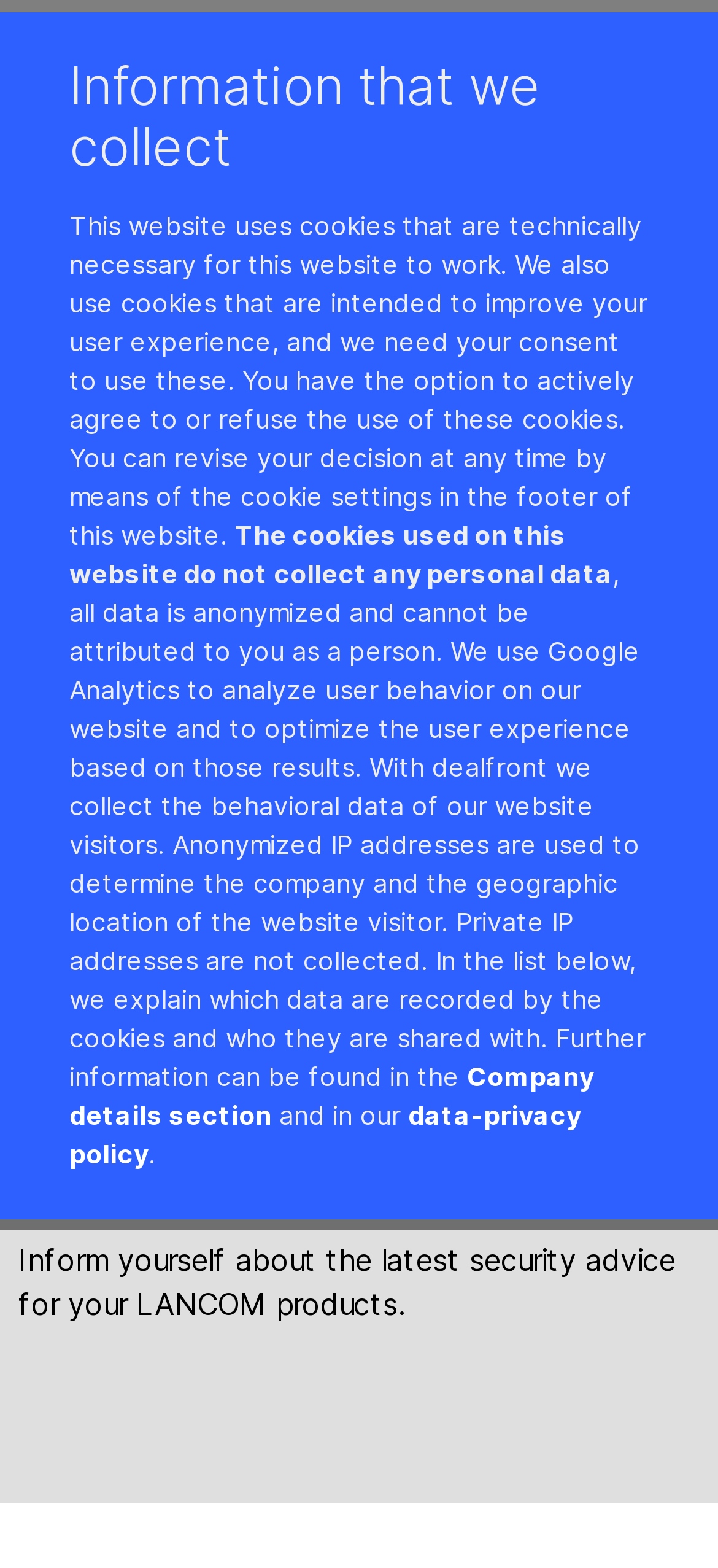Using the element description data-privacy policy, predict the bounding box coordinates for the UI element. Provide the coordinates in (top-left x, top-left y, bottom-right x, bottom-right y) format with values ranging from 0 to 1.

[0.097, 0.701, 0.81, 0.746]